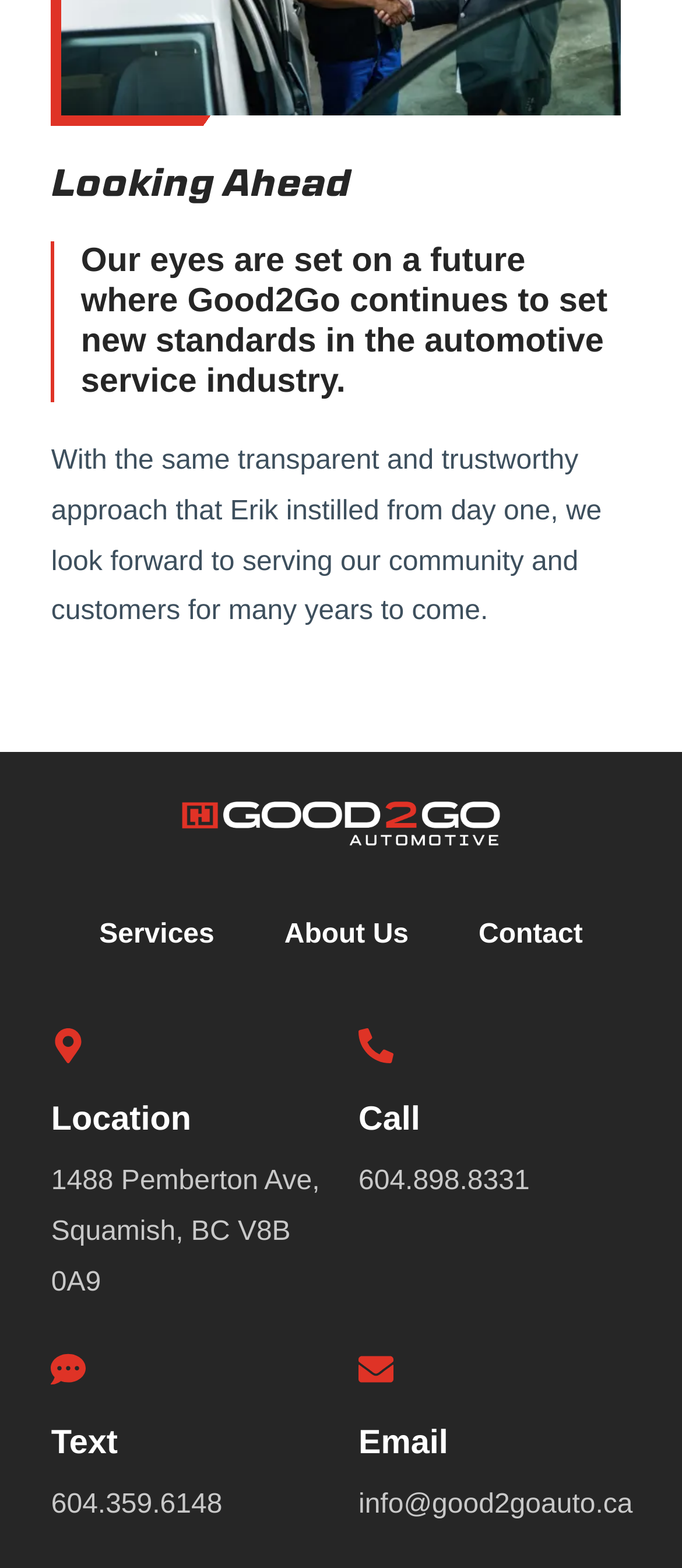Please give a succinct answer to the question in one word or phrase:
What is the company's vision?

Setting new standards